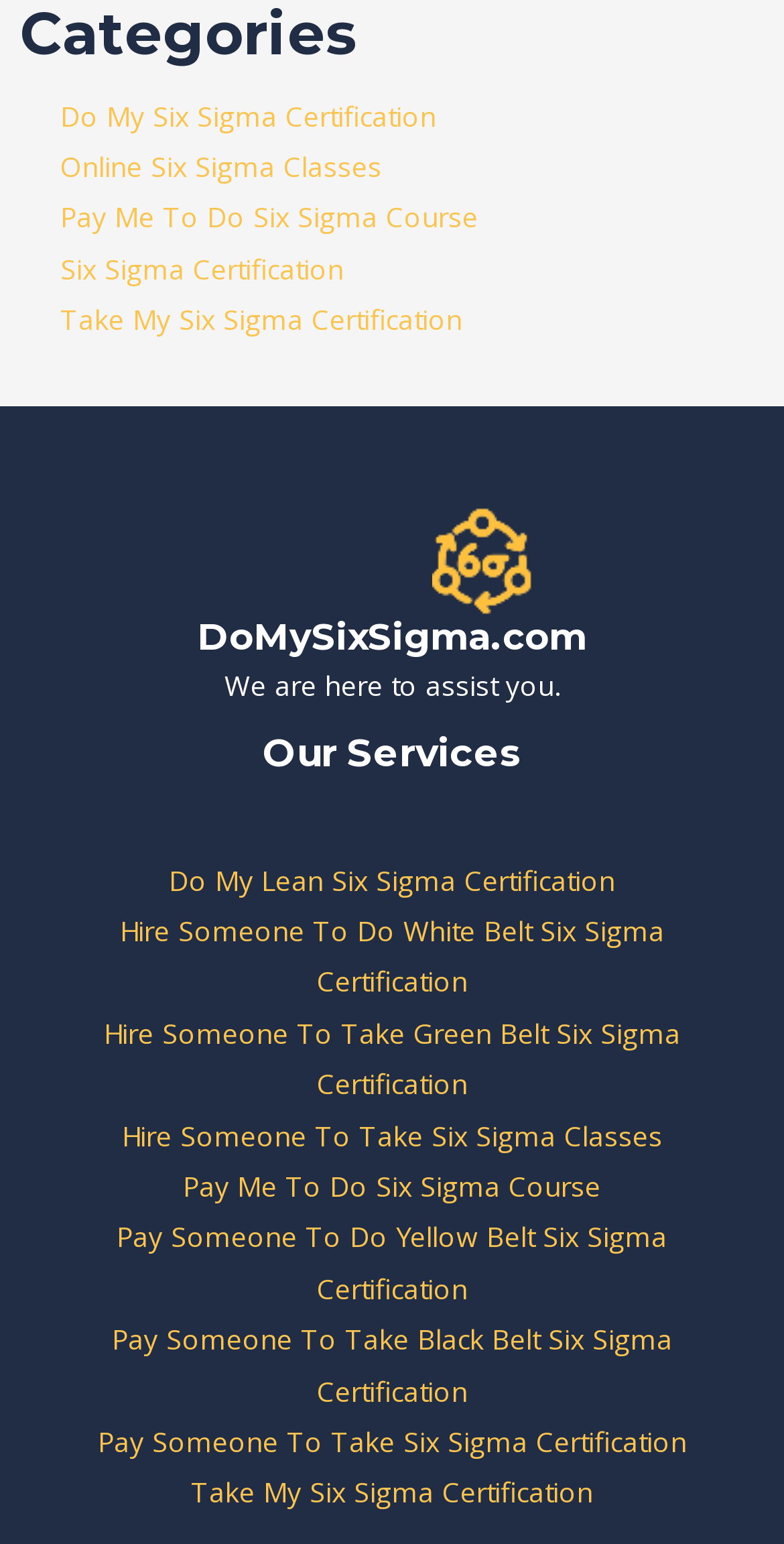Refer to the screenshot and answer the following question in detail:
What is the tone of the introductory text?

The introductory text 'We are here to assist you.' suggests a helpful and supportive tone, implying that the website is willing to provide assistance to its users.